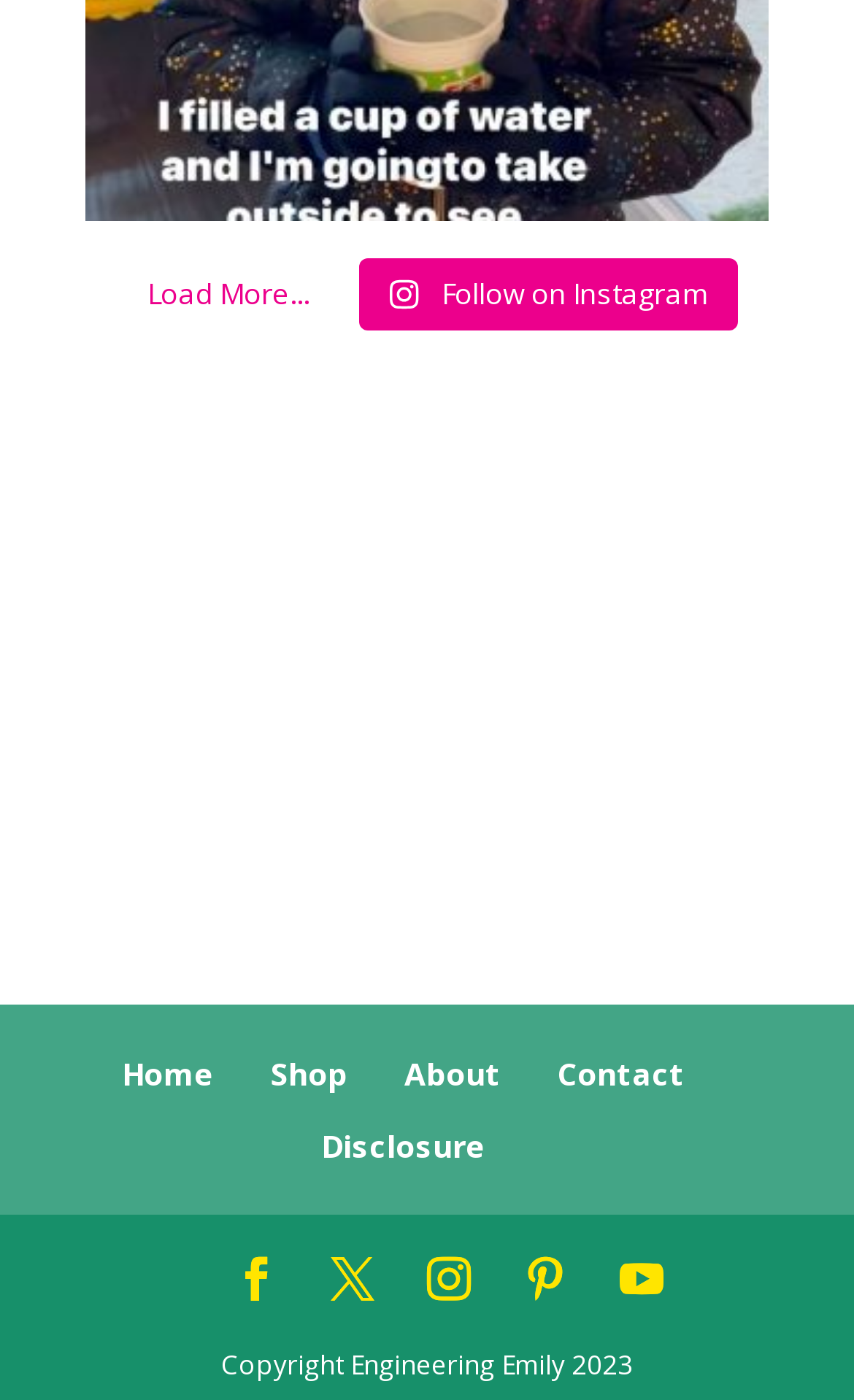What year is the copyright for?
Based on the image, provide your answer in one word or phrase.

2023